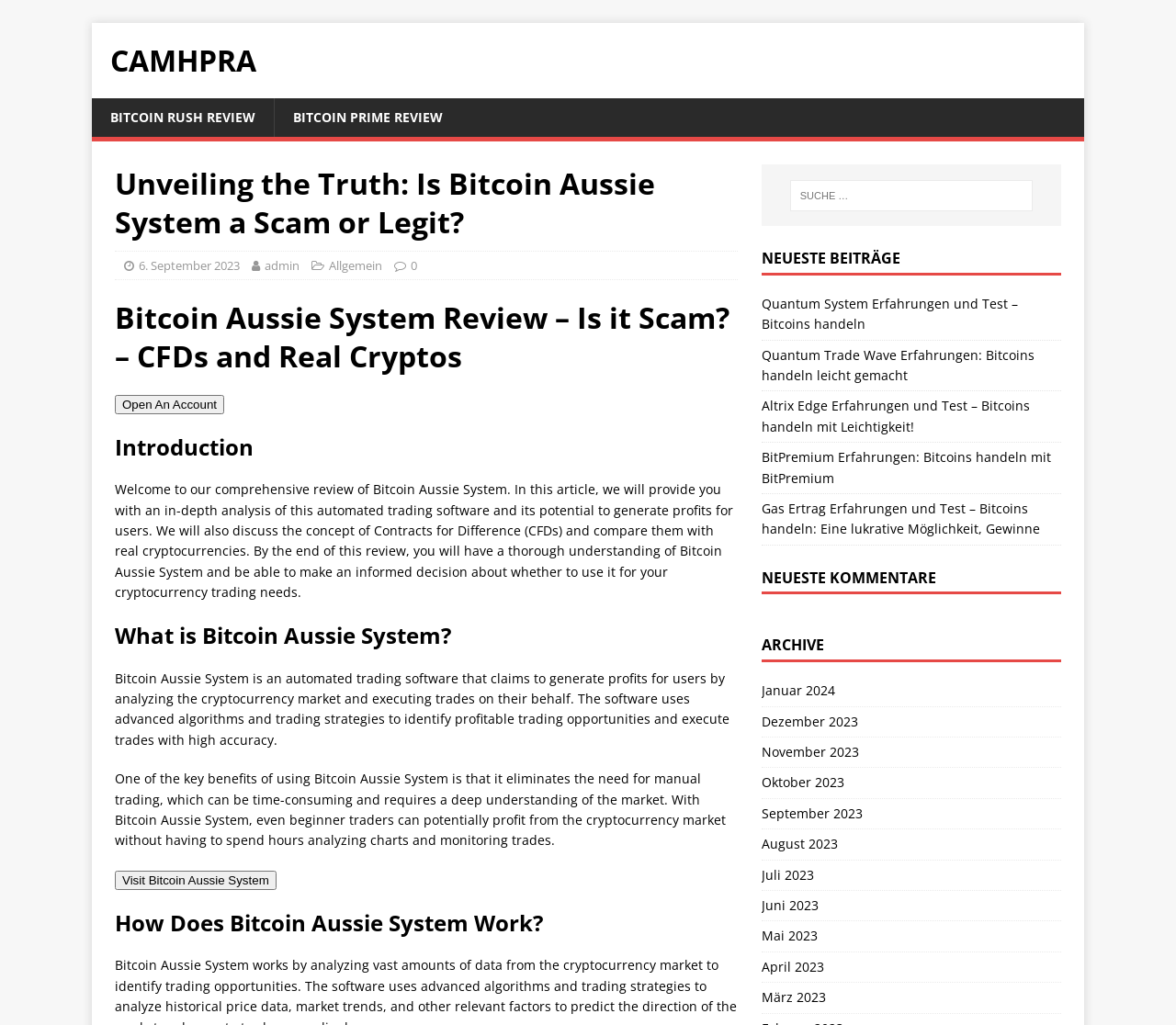Find the bounding box coordinates of the clickable element required to execute the following instruction: "Search for something". Provide the coordinates as four float numbers between 0 and 1, i.e., [left, top, right, bottom].

[0.647, 0.161, 0.902, 0.22]